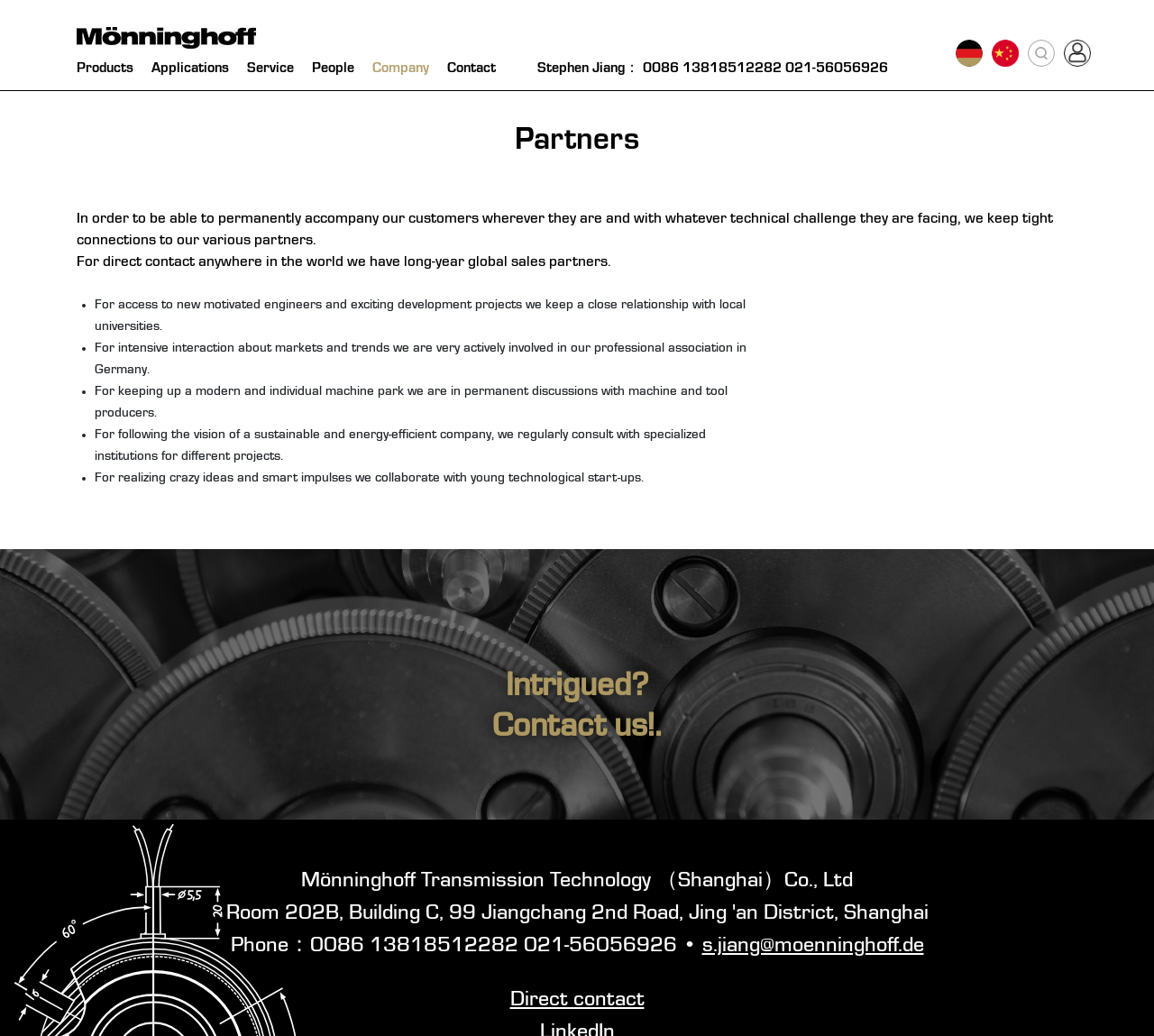Determine the bounding box coordinates of the clickable region to follow the instruction: "Enter search term in the search box".

[0.727, 0.064, 0.866, 0.089]